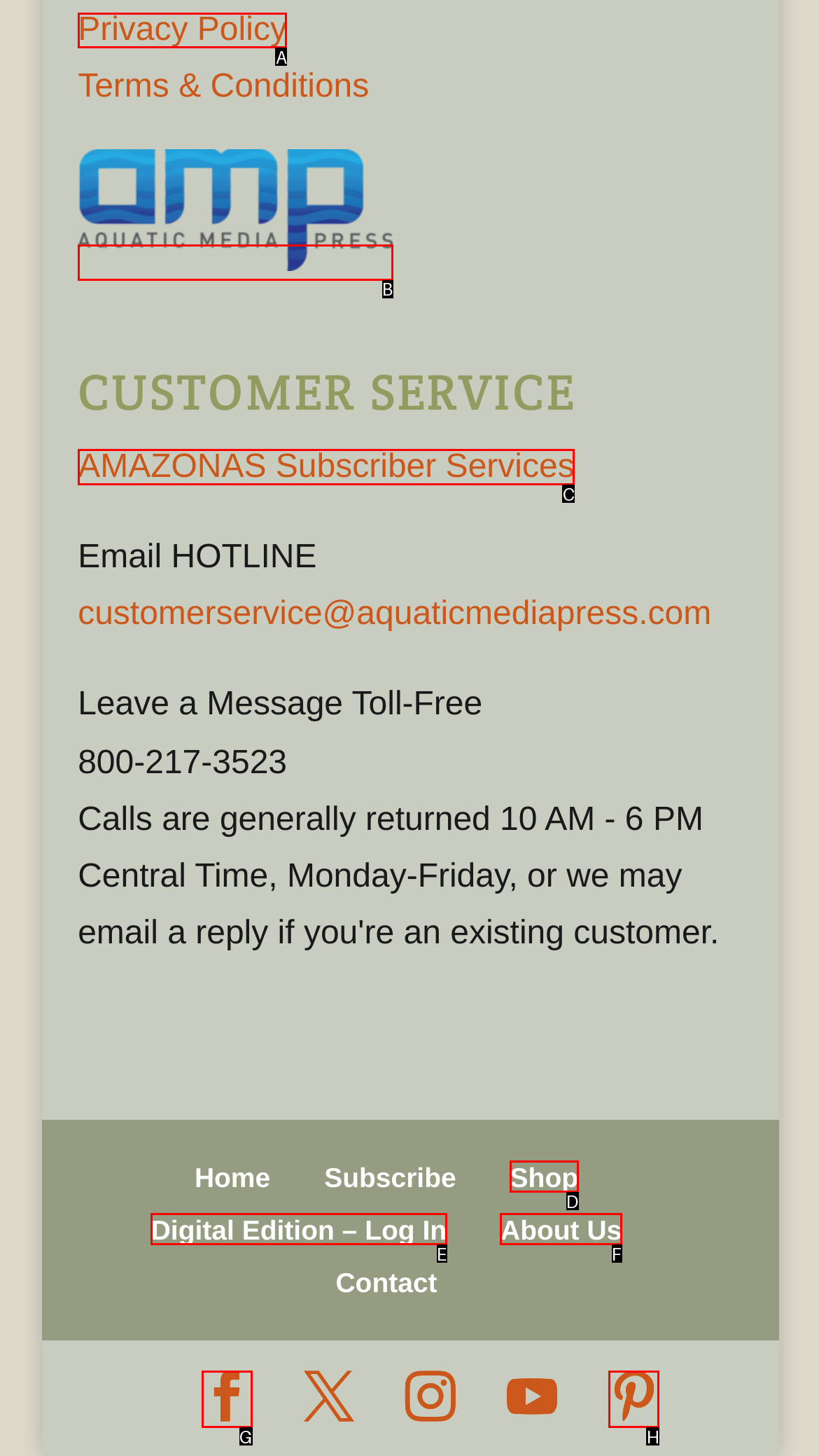Determine which HTML element to click for this task: View privacy policy Provide the letter of the selected choice.

A